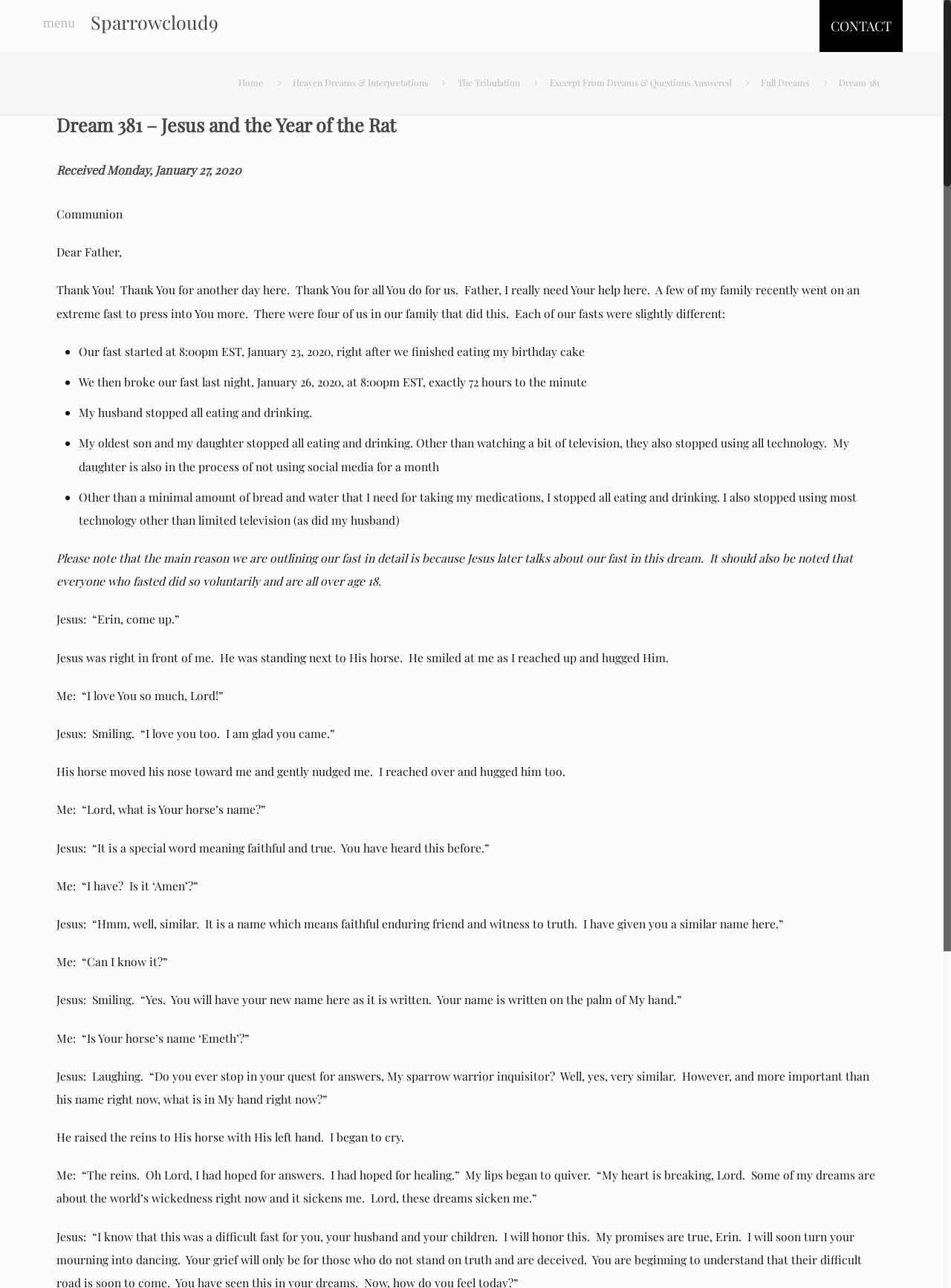Please identify the bounding box coordinates of where to click in order to follow the instruction: "Click the 'CONTACT' link".

[0.873, 0.013, 0.938, 0.027]